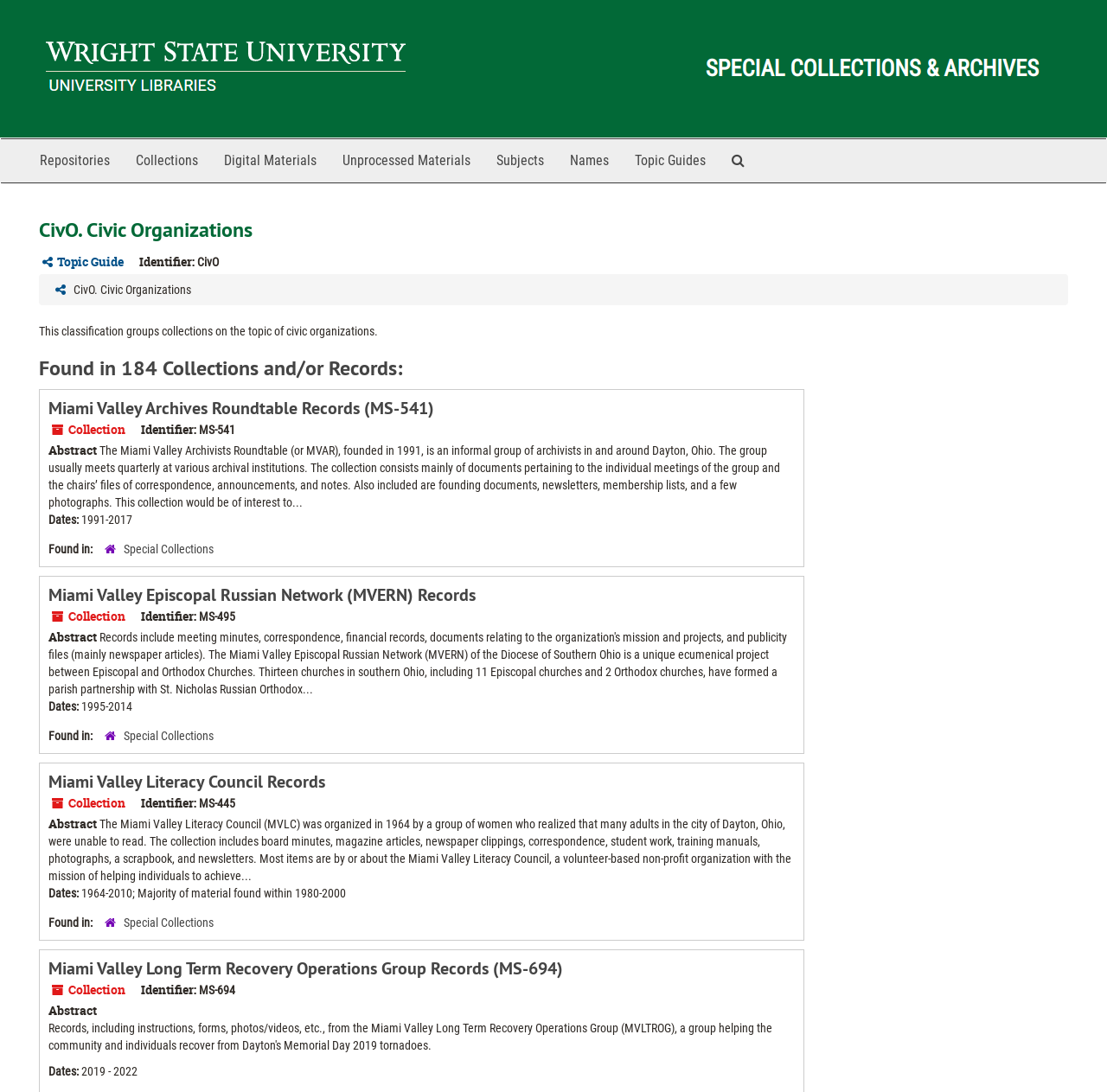Using the information in the image, give a comprehensive answer to the question: 
What is the date range of the Miami Valley Literacy Council Records?

The date range of the Miami Valley Literacy Council Records can be found in the StaticText 'Dates:' which is '1964-2010; Majority of material found within 1980-2000', so the date range is 1964-2010.